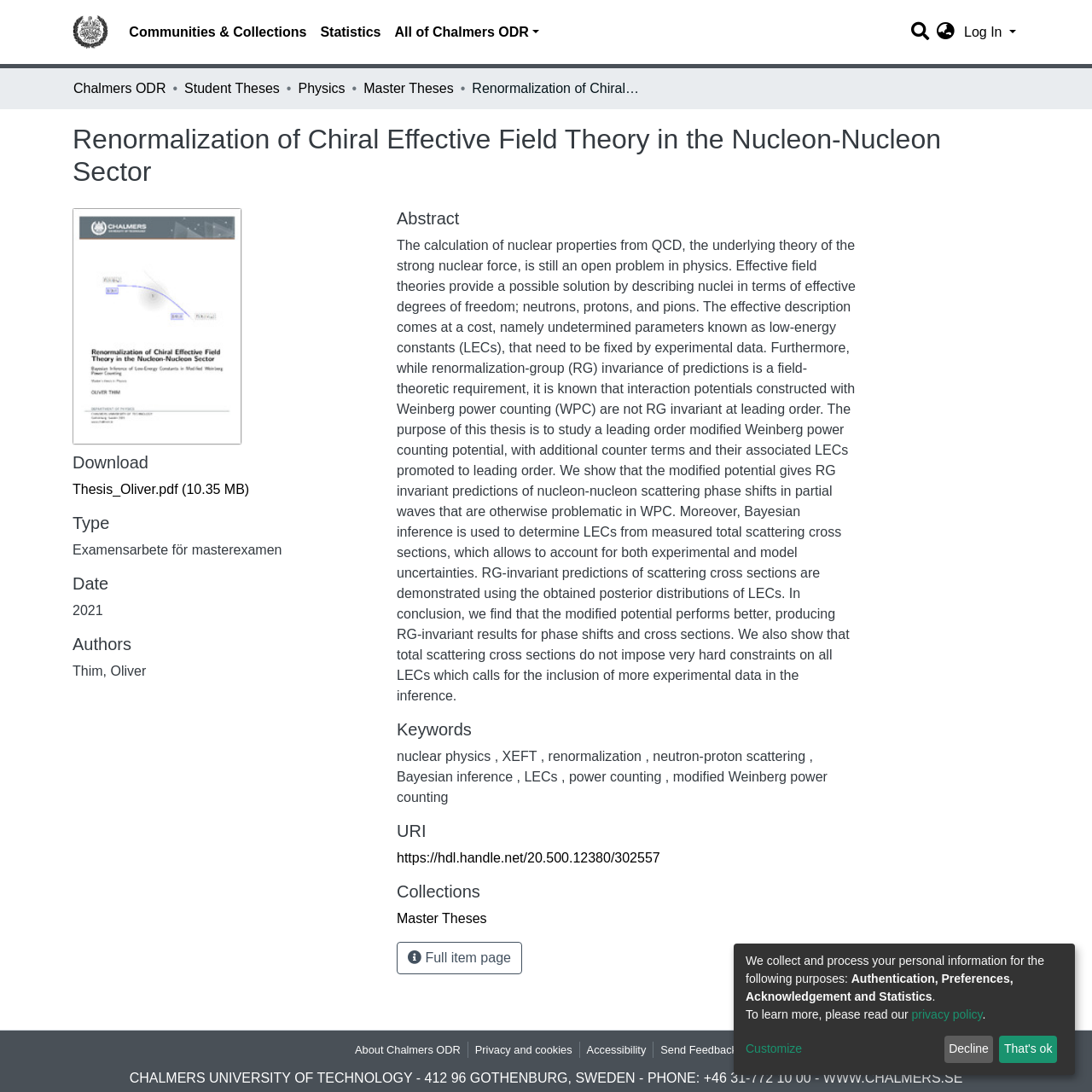What is the file size of the downloadable thesis?
Use the screenshot to answer the question with a single word or phrase.

10.35 MB